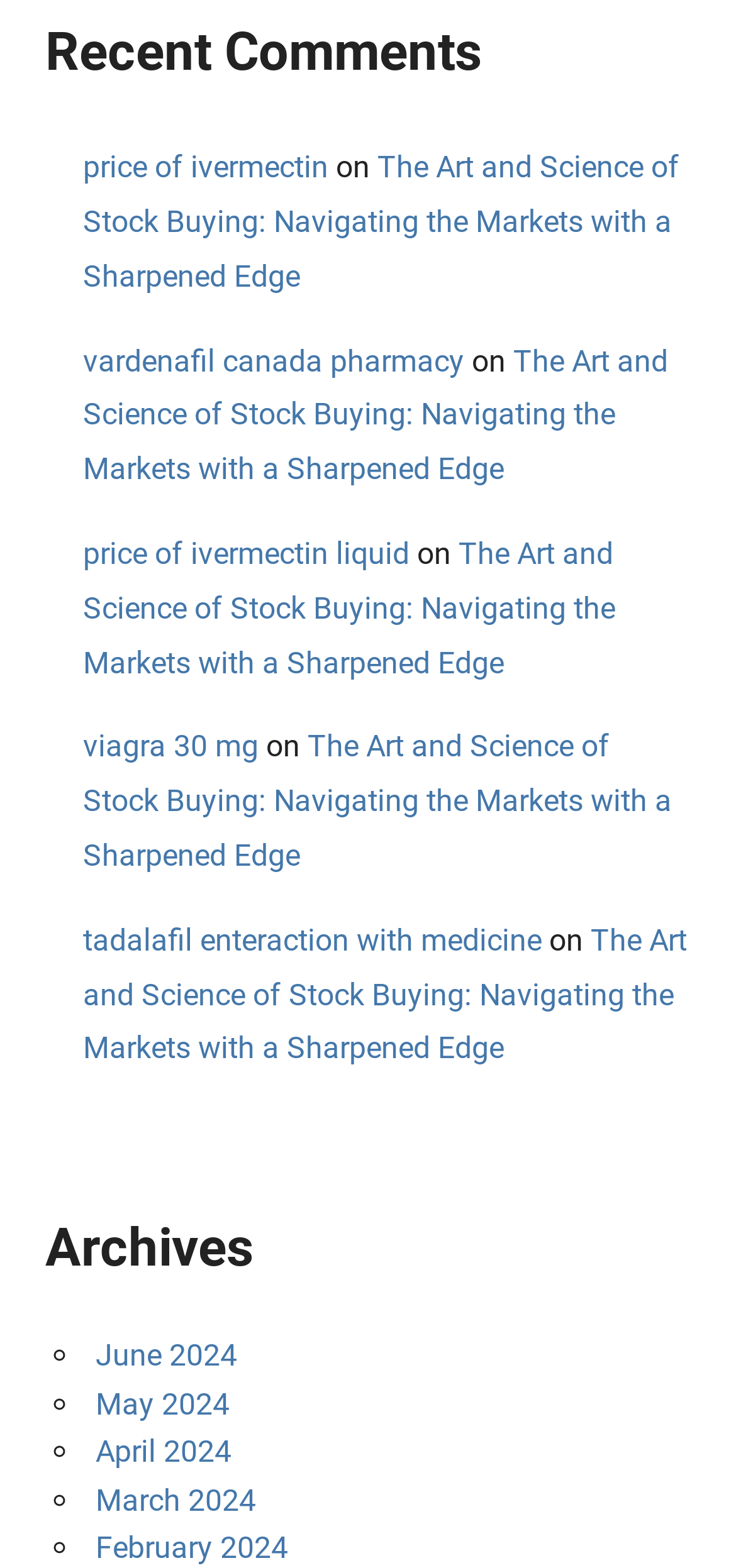Show the bounding box coordinates for the element that needs to be clicked to execute the following instruction: "read 'The Art and Science of Stock Buying: Navigating the Markets with a Sharpened Edge'". Provide the coordinates in the form of four float numbers between 0 and 1, i.e., [left, top, right, bottom].

[0.113, 0.095, 0.923, 0.188]